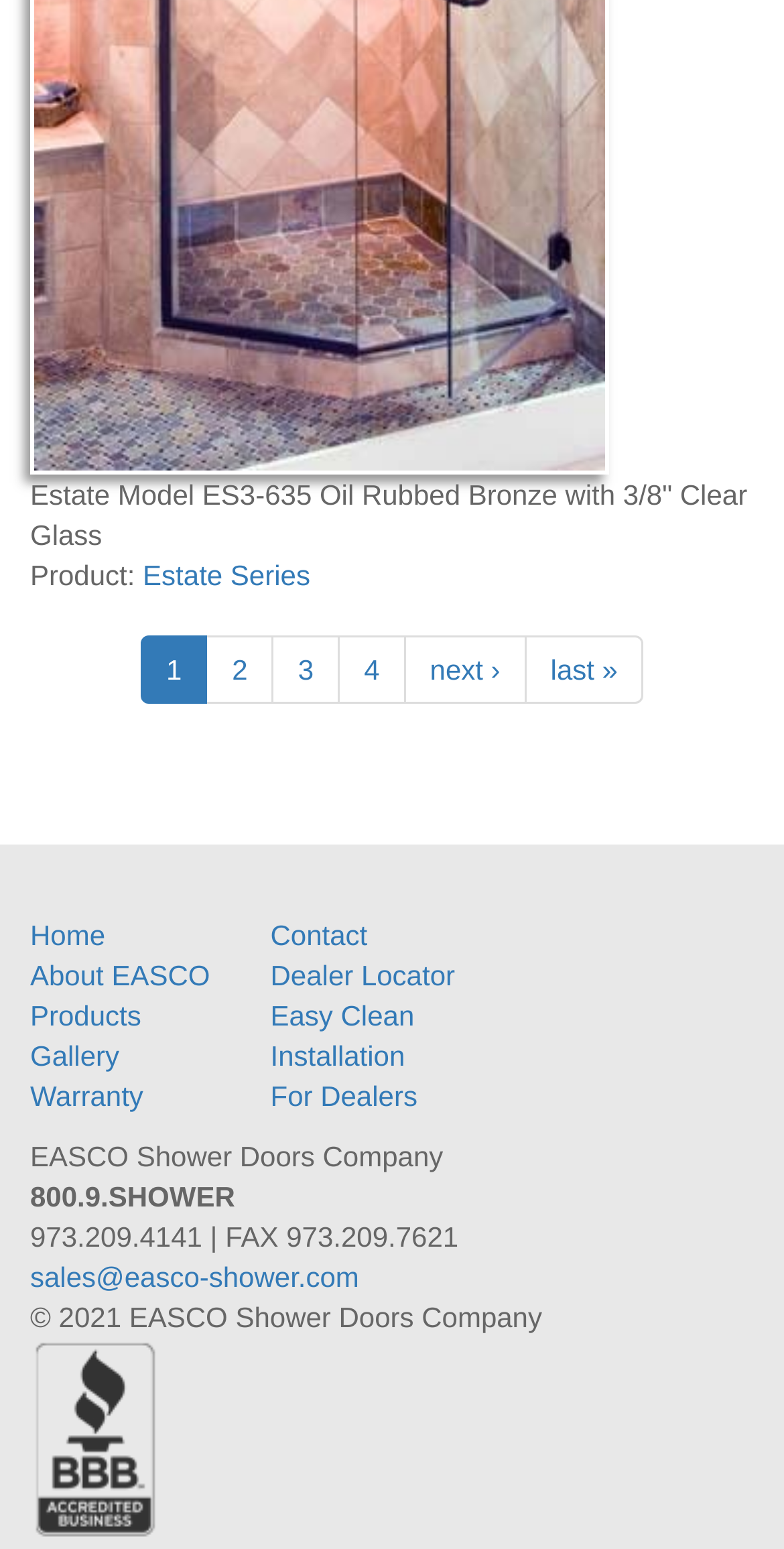Given the webpage screenshot and the description, determine the bounding box coordinates (top-left x, top-left y, bottom-right x, bottom-right y) that define the location of the UI element matching this description: next ›

[0.515, 0.41, 0.671, 0.454]